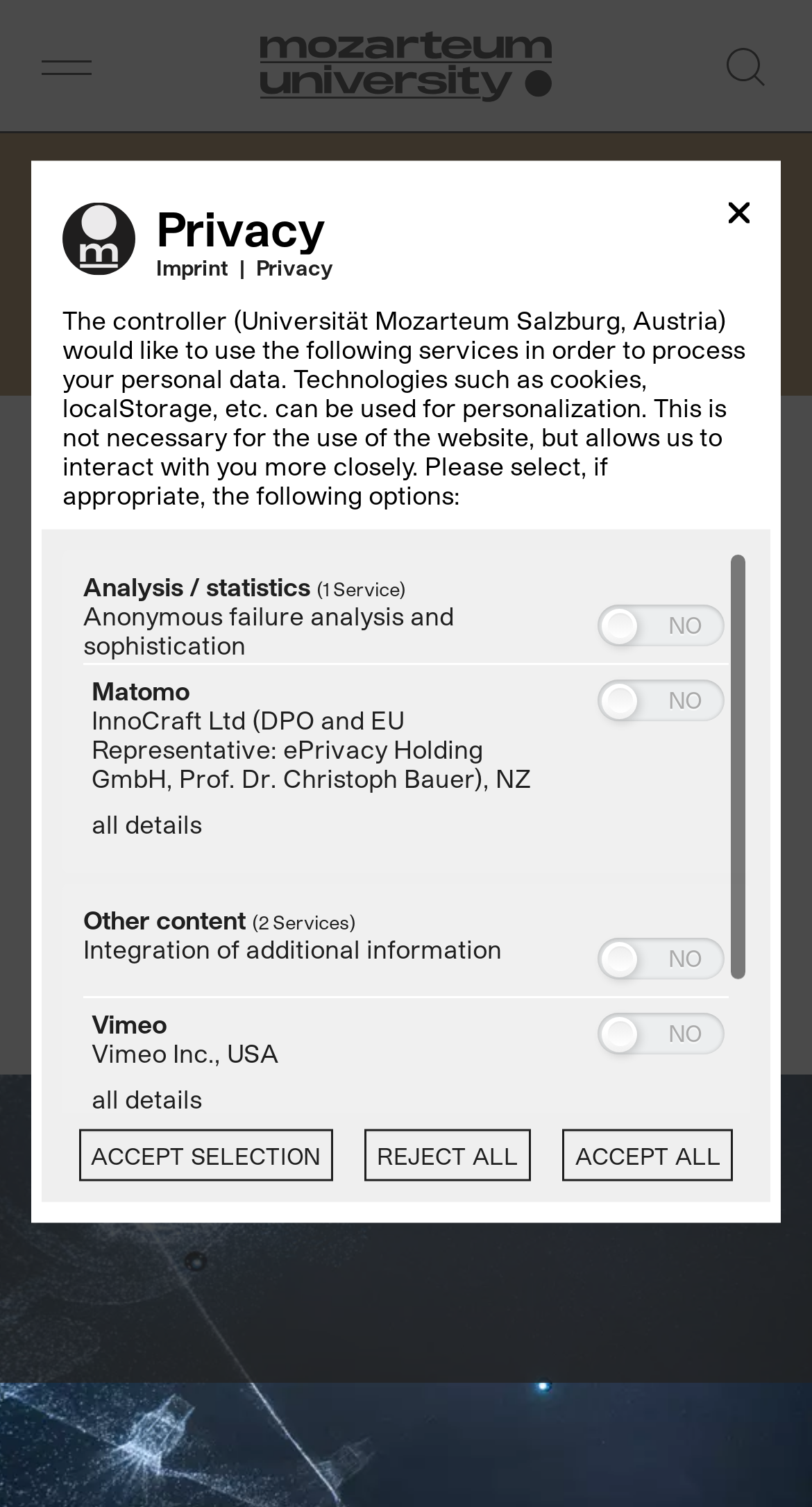Please identify the bounding box coordinates of the region to click in order to complete the given instruction: "Visit the 'study page'". The coordinates should be four float numbers between 0 and 1, i.e., [left, top, right, bottom].

[0.742, 0.193, 0.927, 0.216]